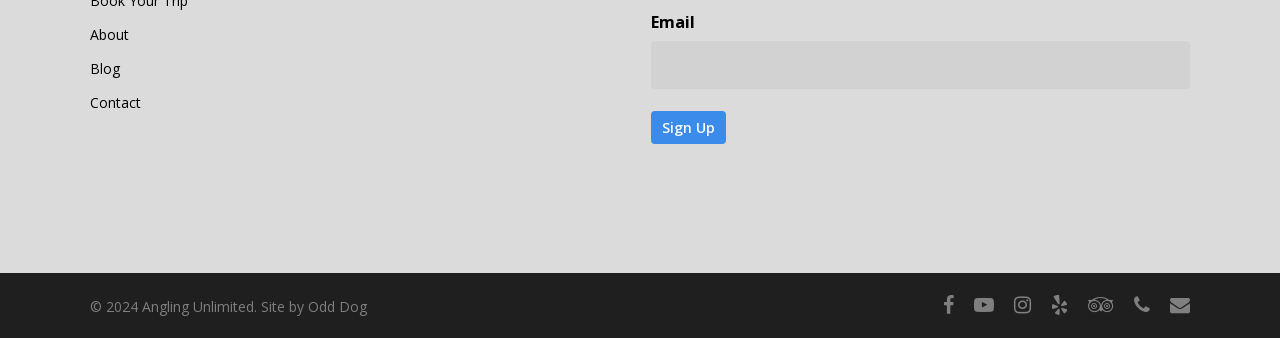Locate the bounding box coordinates of the element to click to perform the following action: 'Click on About link'. The coordinates should be given as four float values between 0 and 1, in the form of [left, top, right, bottom].

[0.07, 0.066, 0.491, 0.143]